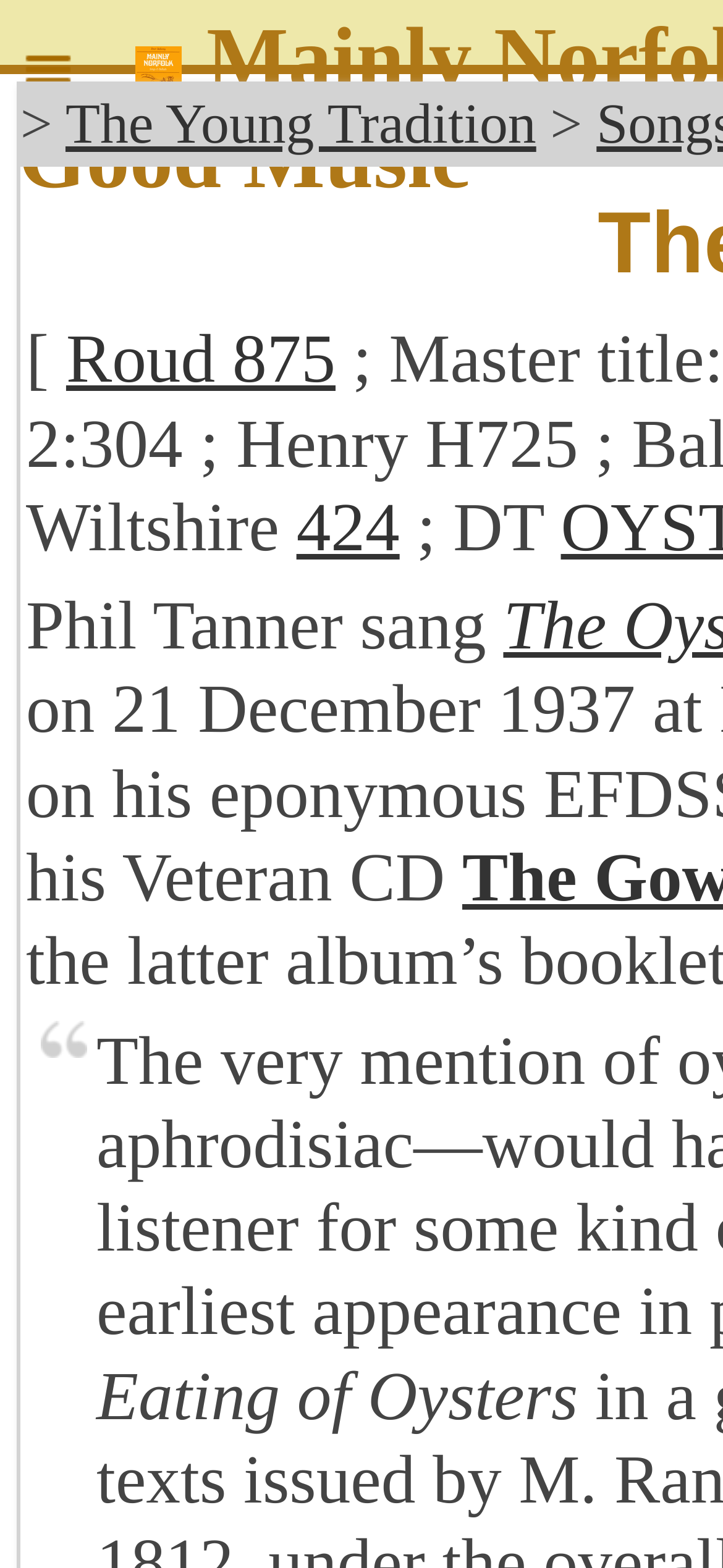Please identify the webpage's heading and generate its text content.

Mainly Norfolk: English Folk and Other Good Music